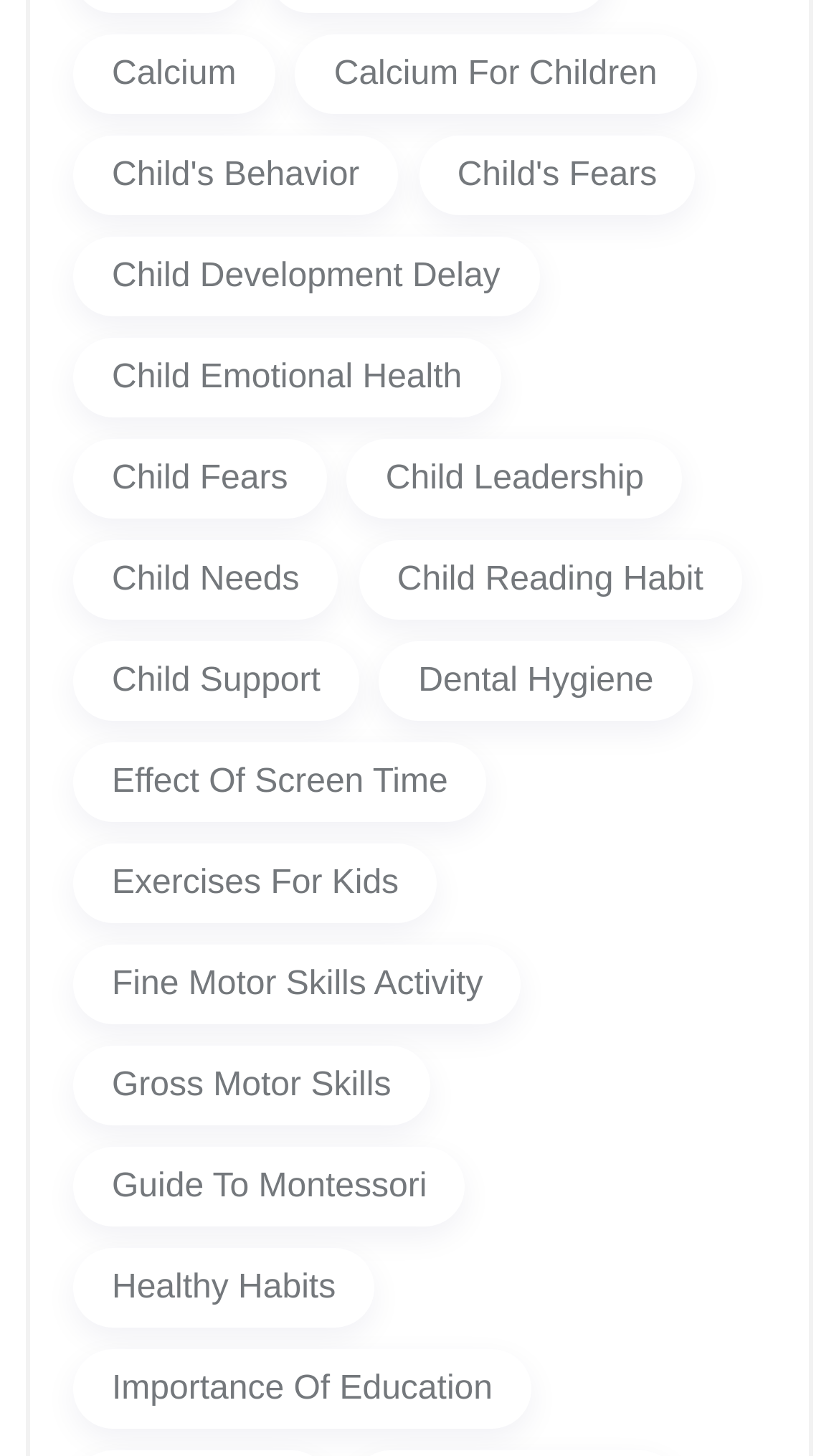Identify the bounding box coordinates of the clickable section necessary to follow the following instruction: "Click on Calcium". The coordinates should be presented as four float numbers from 0 to 1, i.e., [left, top, right, bottom].

[0.087, 0.024, 0.328, 0.079]